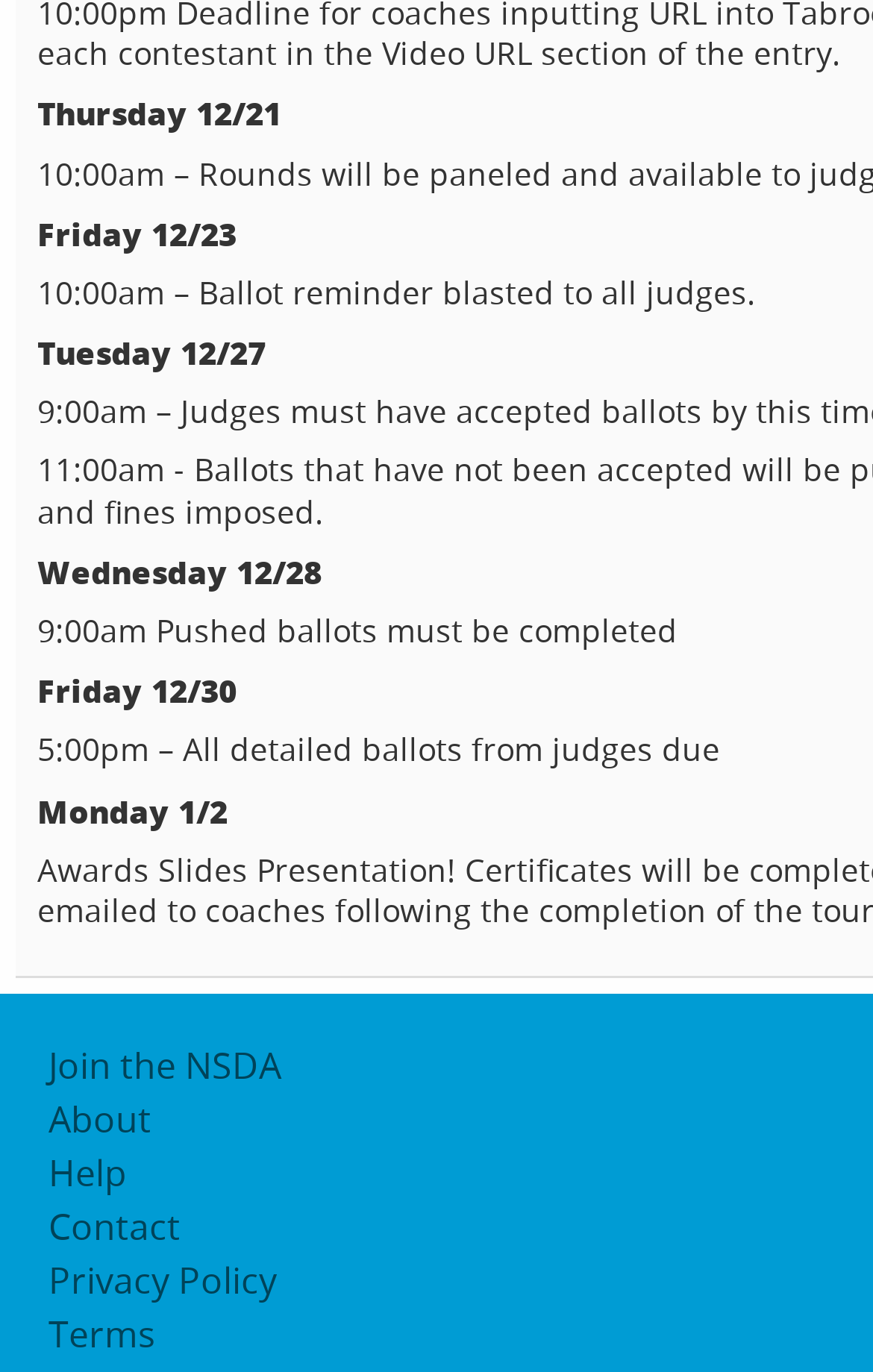What is the date of ballot reminder?
Use the image to answer the question with a single word or phrase.

Thursday 12/21